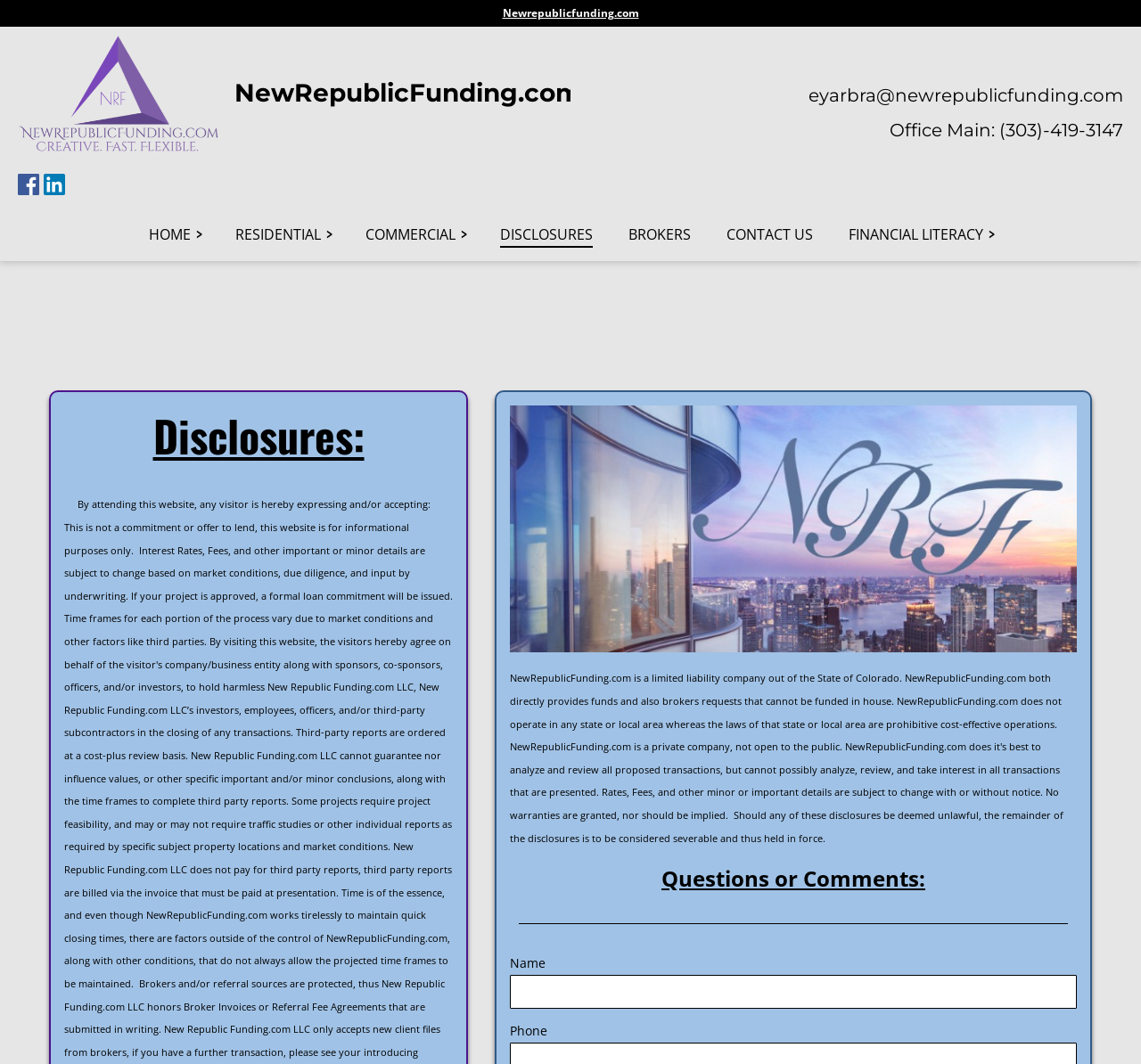What is the main topic of the disclosures?
Using the image, elaborate on the answer with as much detail as possible.

The main topic of the disclosures can be inferred from the static text element that says 'No warranties are granted, nor should be implied. Should any of these disclosures be deemed unlawful, the remainder of the disclosures is to be considered severable and thus held in force.' This suggests that the disclosures are related to warranties and severability.